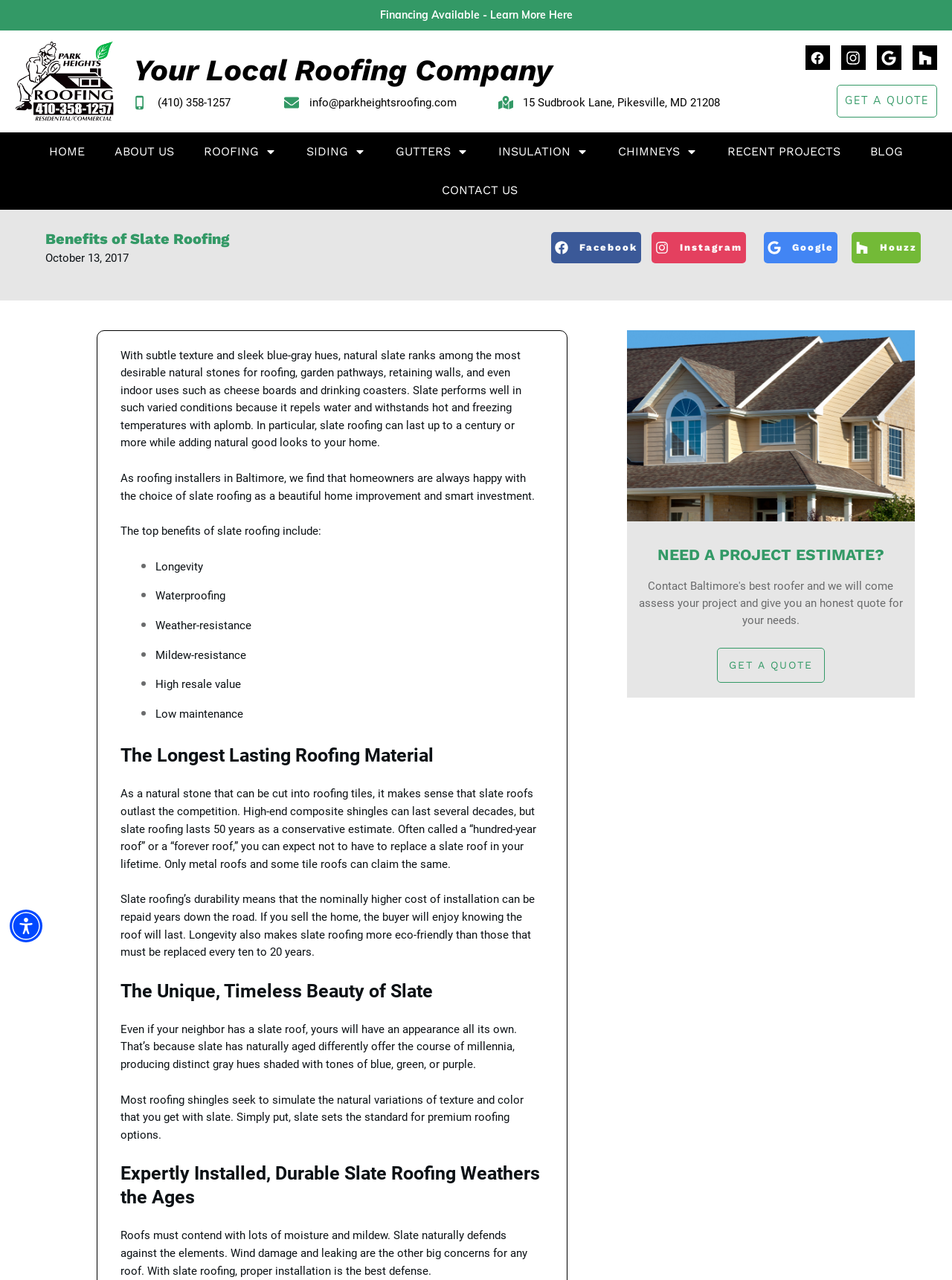What is the phone number of the company?
Provide a one-word or short-phrase answer based on the image.

(410) 358-1257